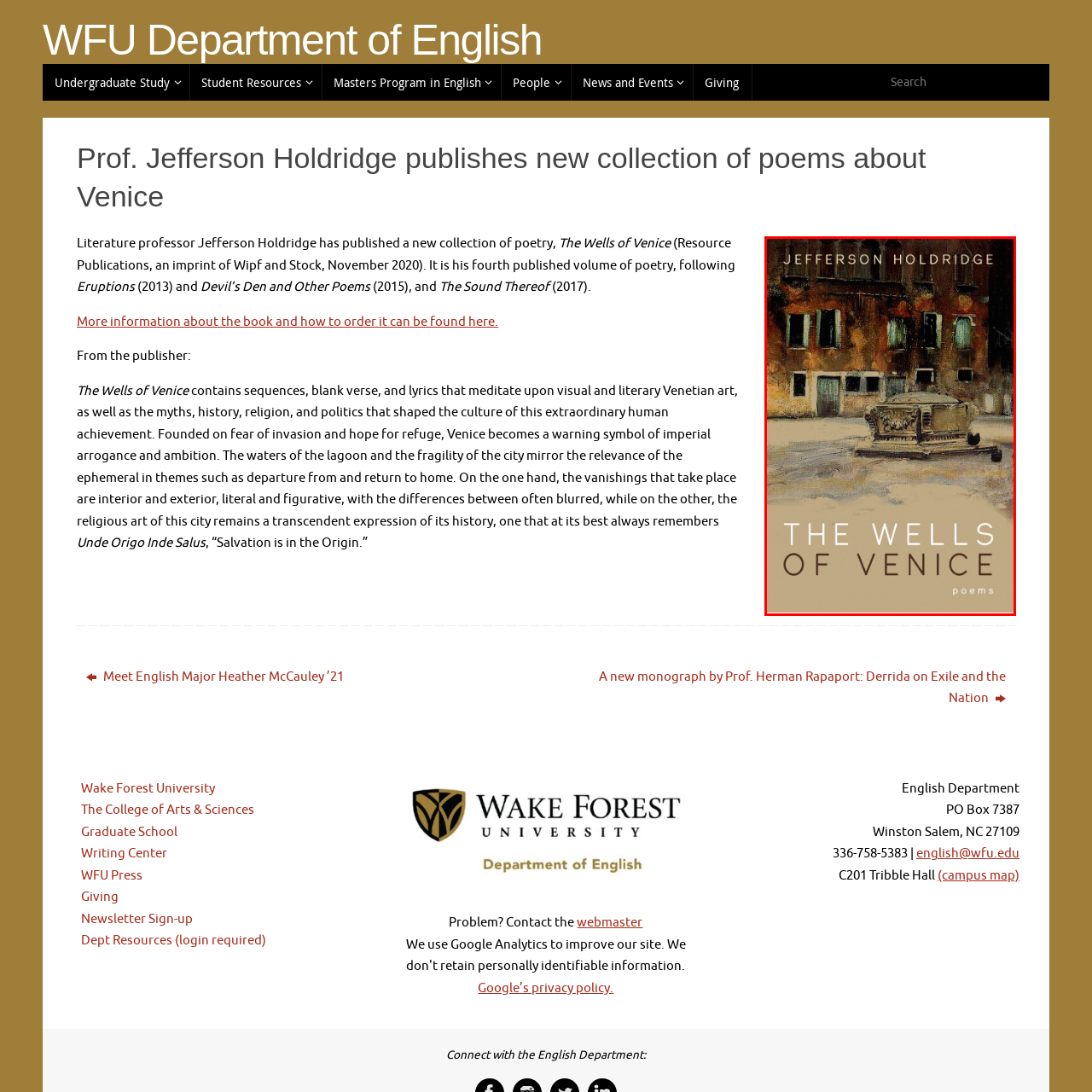Draft a detailed caption for the image located inside the red outline.

The image features the cover of Jefferson Holdridge's poetry collection titled "The Wells of Venice." The book cover displays an artistic depiction of a well in a Venetian setting, capturing the essence of the city's iconic architecture and nostalgic ambiance. The title "THE WELLS OF VENICE" is prominently featured in bold, elegant lettering at the center, while the author's name, "Jefferson Holdridge," appears at the top. This collection engages with themes of Venetian art, history, and culture, evoking profound reflections through its poetic verses. Released in November 2020, it marks Holdridge’s fourth published volume, continuing his exploration of literary artistry intertwined with the unique character of Venice.